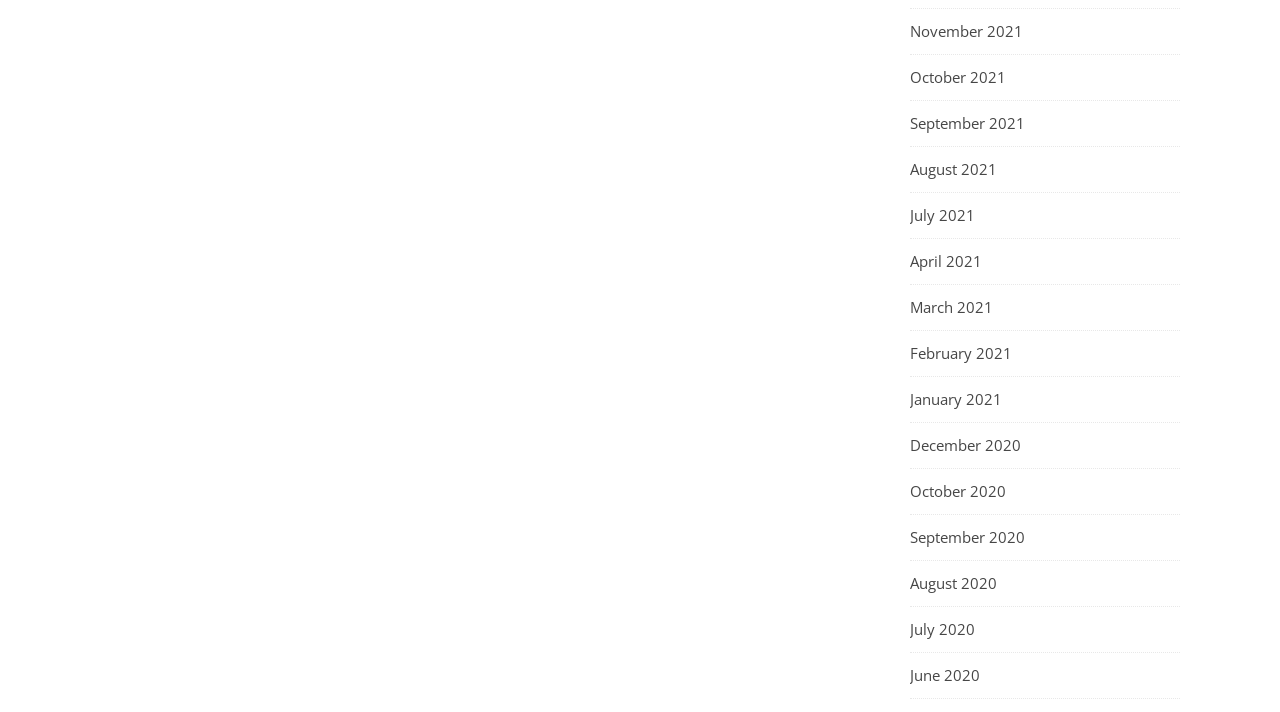Locate the bounding box coordinates of the element's region that should be clicked to carry out the following instruction: "View November 2021". The coordinates need to be four float numbers between 0 and 1, i.e., [left, top, right, bottom].

[0.711, 0.012, 0.799, 0.076]